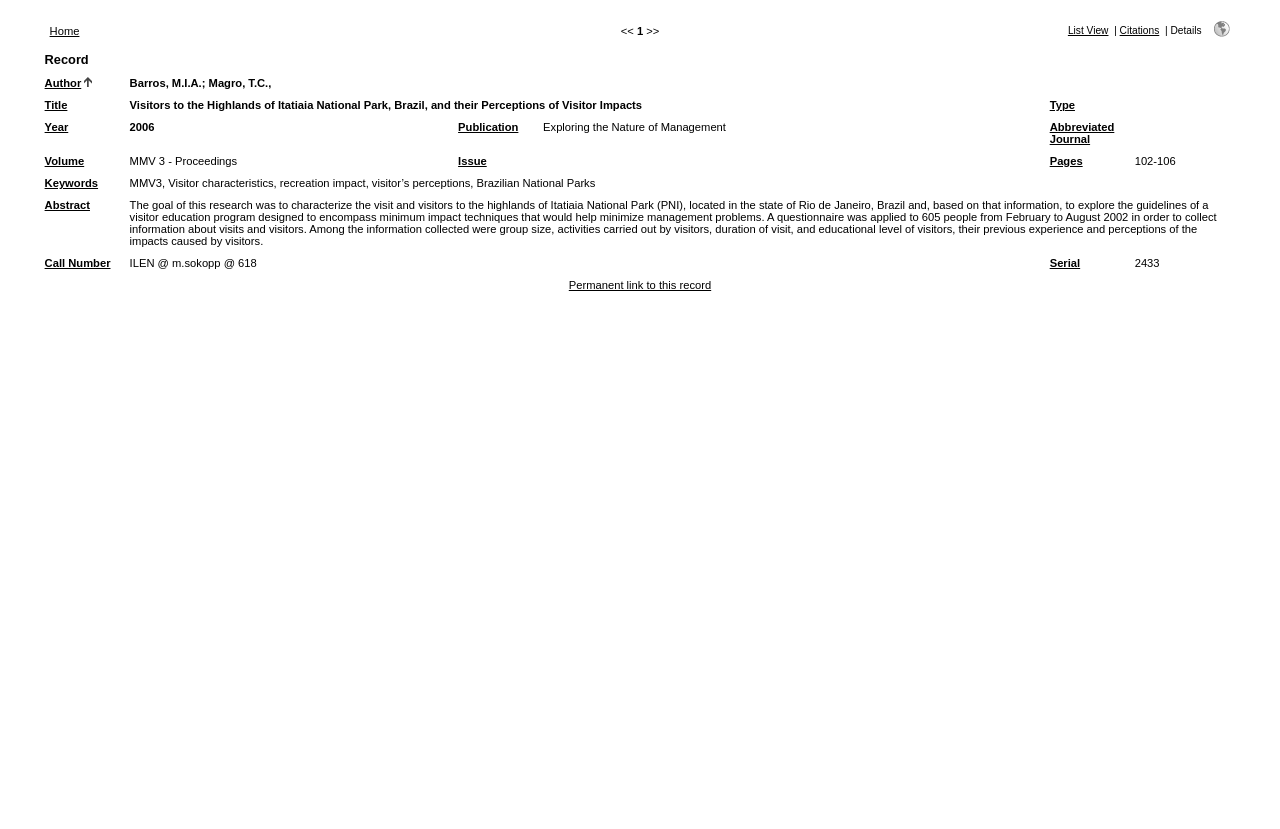What is the link to the permanent record of the first record?
Please answer the question with as much detail as possible using the screenshot.

I looked at the table that holds the database results for the query and found the first record, which has a link to the permanent record. The link is 'show.php?record=2433'.